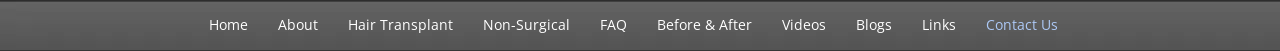Please give a succinct answer using a single word or phrase:
How many menu links are available in the navigation bar?

11